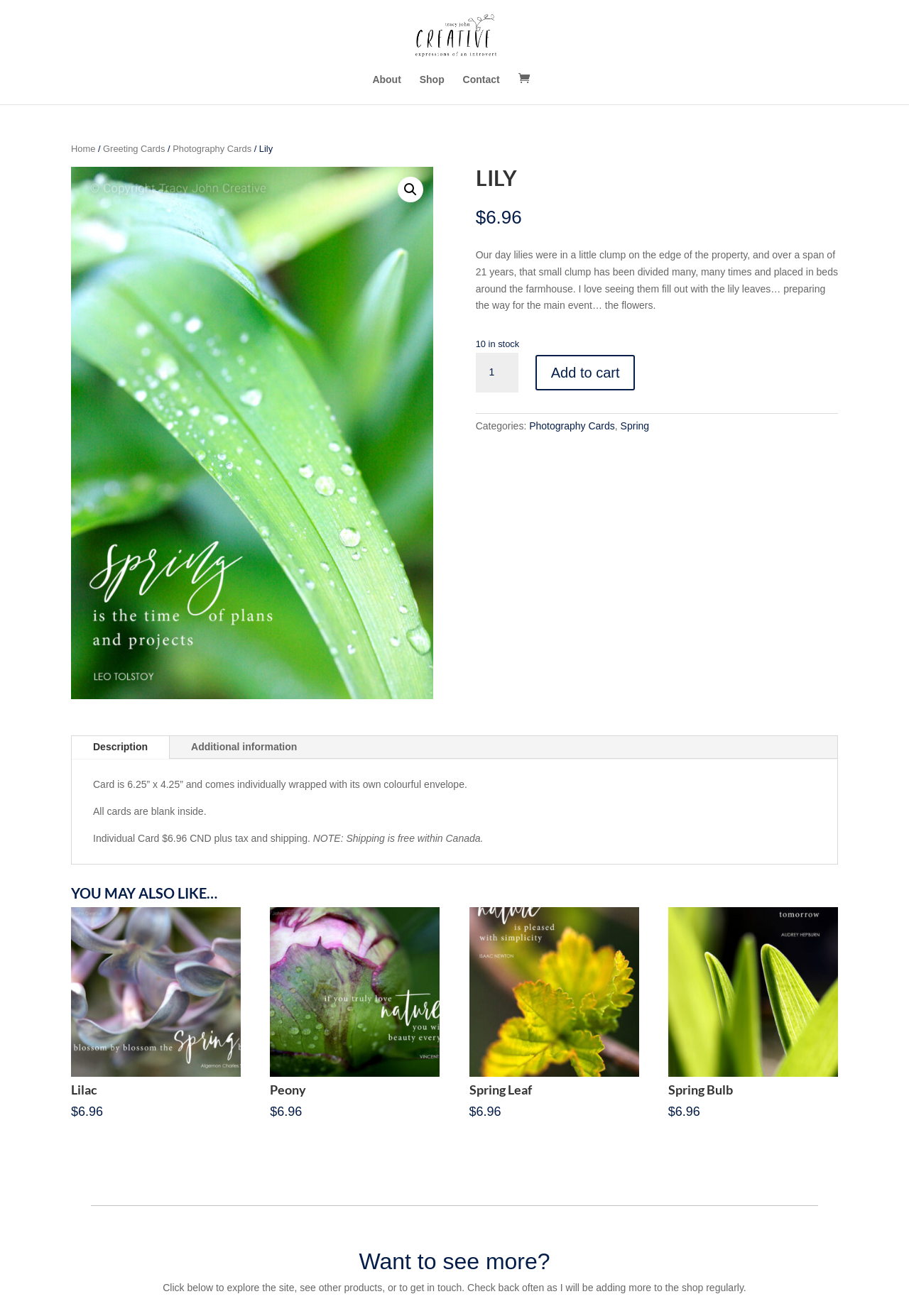Identify the bounding box coordinates of the region I need to click to complete this instruction: "Click on the 'About' link".

[0.41, 0.057, 0.441, 0.079]